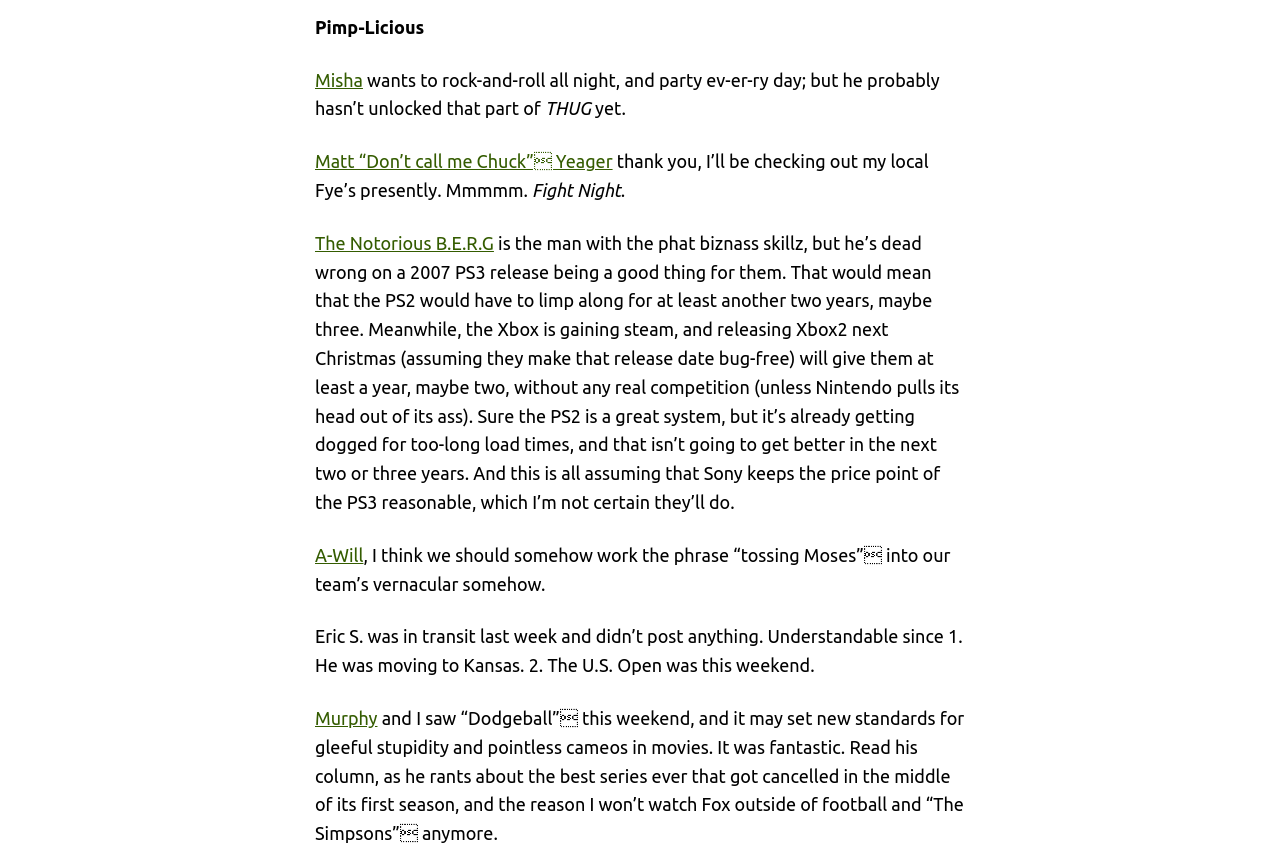Can you look at the image and give a comprehensive answer to the question:
What is the phrase that A-Will thinks should be worked into their team's vernacular?

I found the text 'I think we should somehow work the phrase “tossing Moses” into our team’s vernacular somehow' which mentions the phrase 'tossing Moses' as something that A-Will thinks should be worked into their team's vernacular.